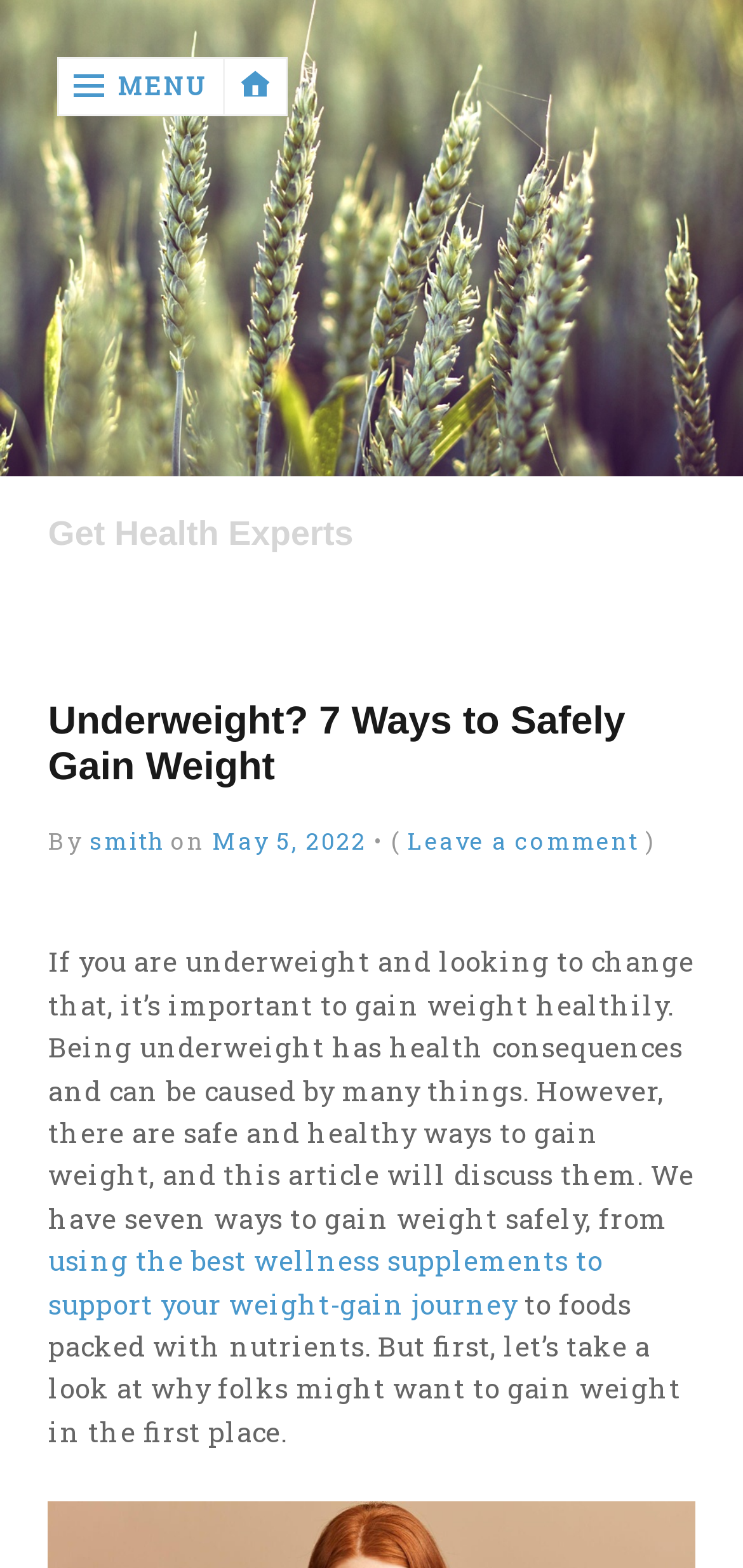Locate the bounding box coordinates of the element you need to click to accomplish the task described by this instruction: "Search for a topic".

[0.071, 0.168, 0.101, 0.207]